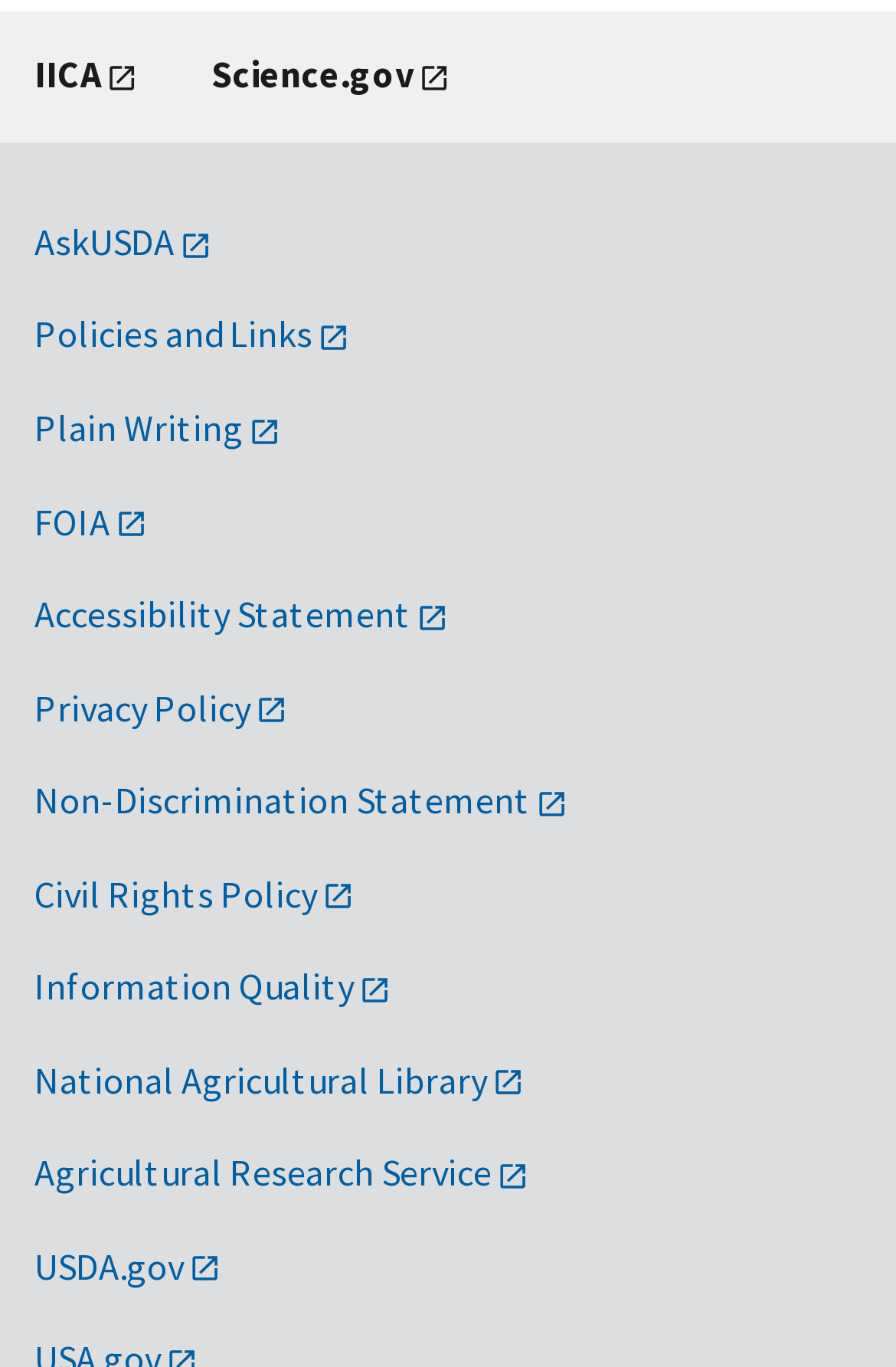What is the last link in the footer menu?
Based on the image, answer the question in a detailed manner.

I looked at the footer menu and found that the last link is 'USDA.gov', which is located at the bottom of the menu.